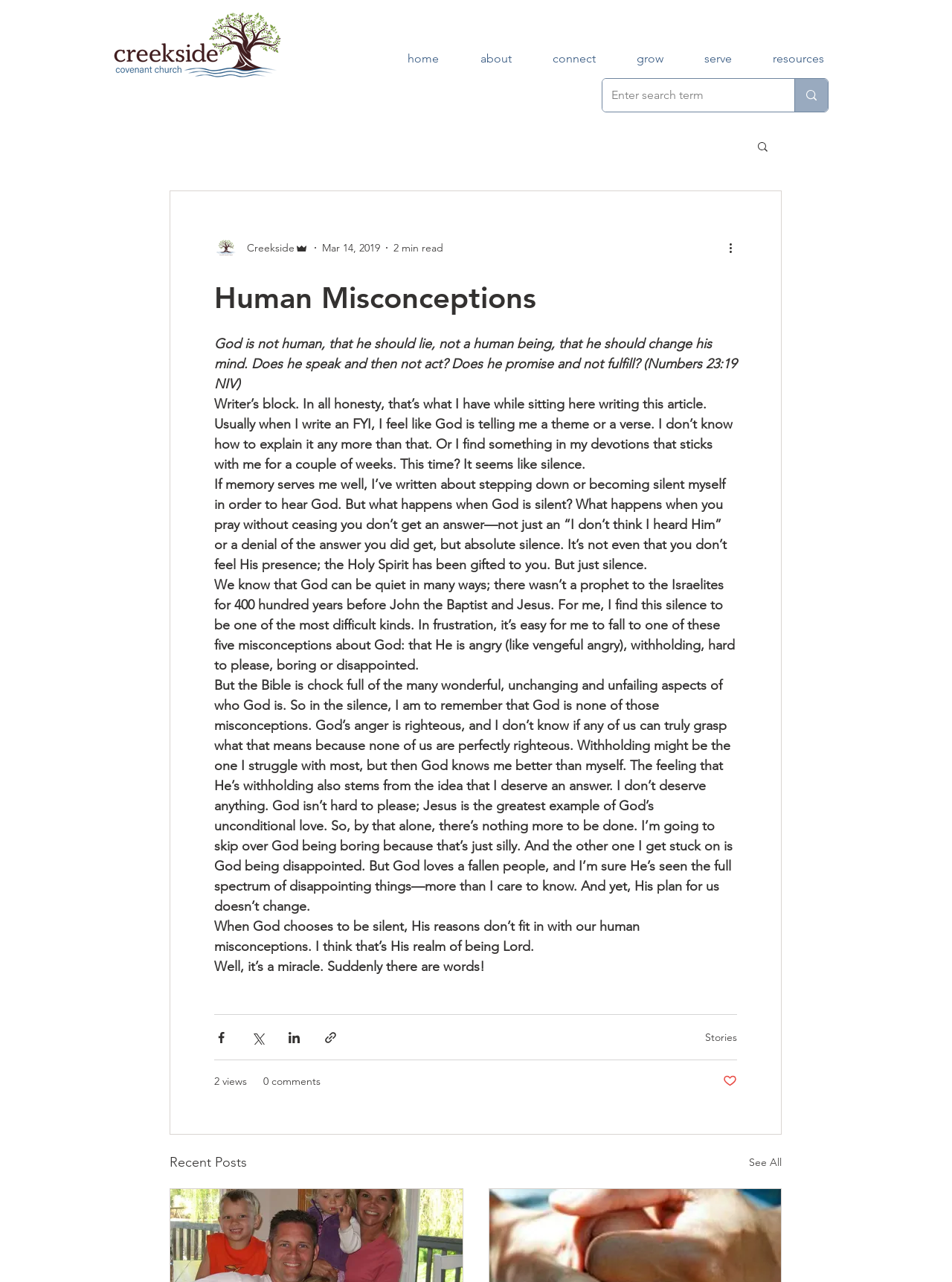Please determine the bounding box coordinates for the element with the description: "Games".

None